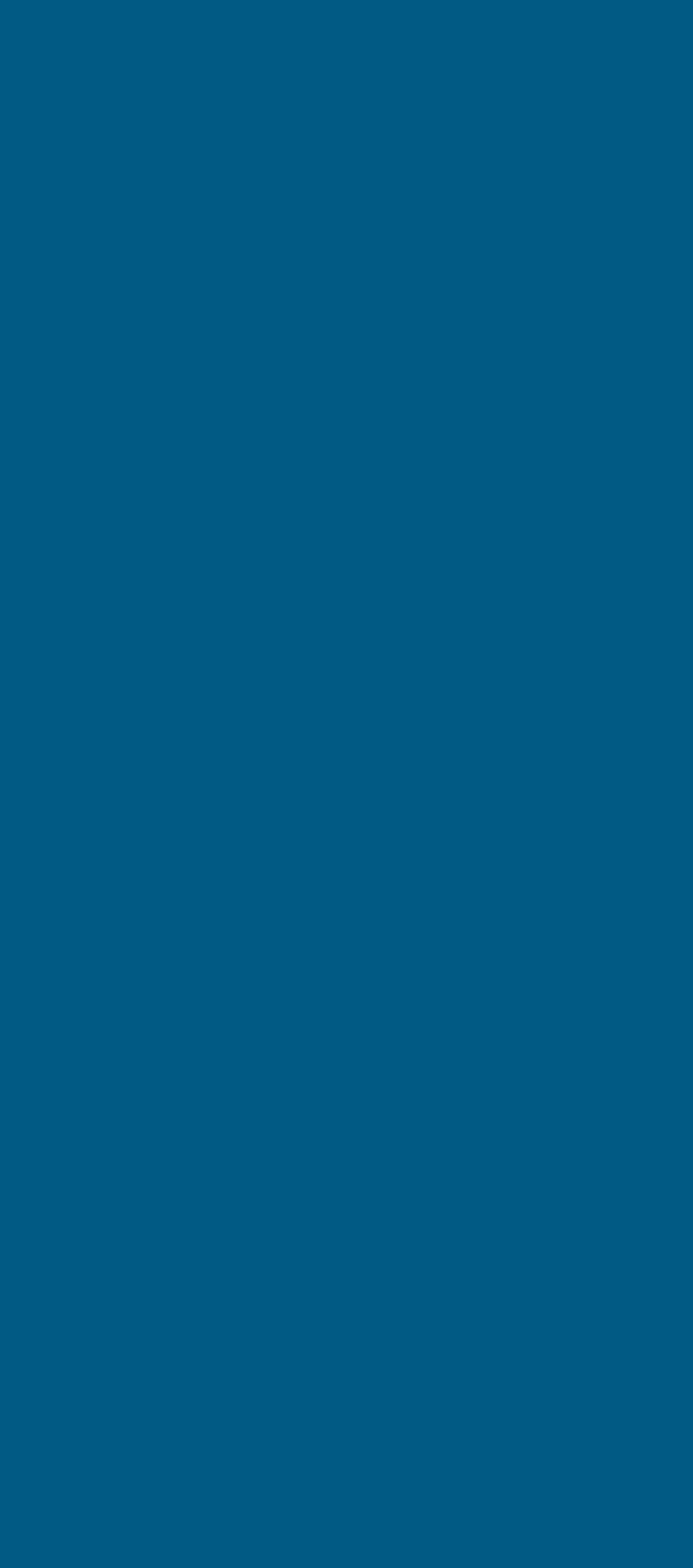Provide the bounding box coordinates of the UI element this sentence describes: "Title 22 Judiciary".

[0.064, 0.734, 0.37, 0.753]